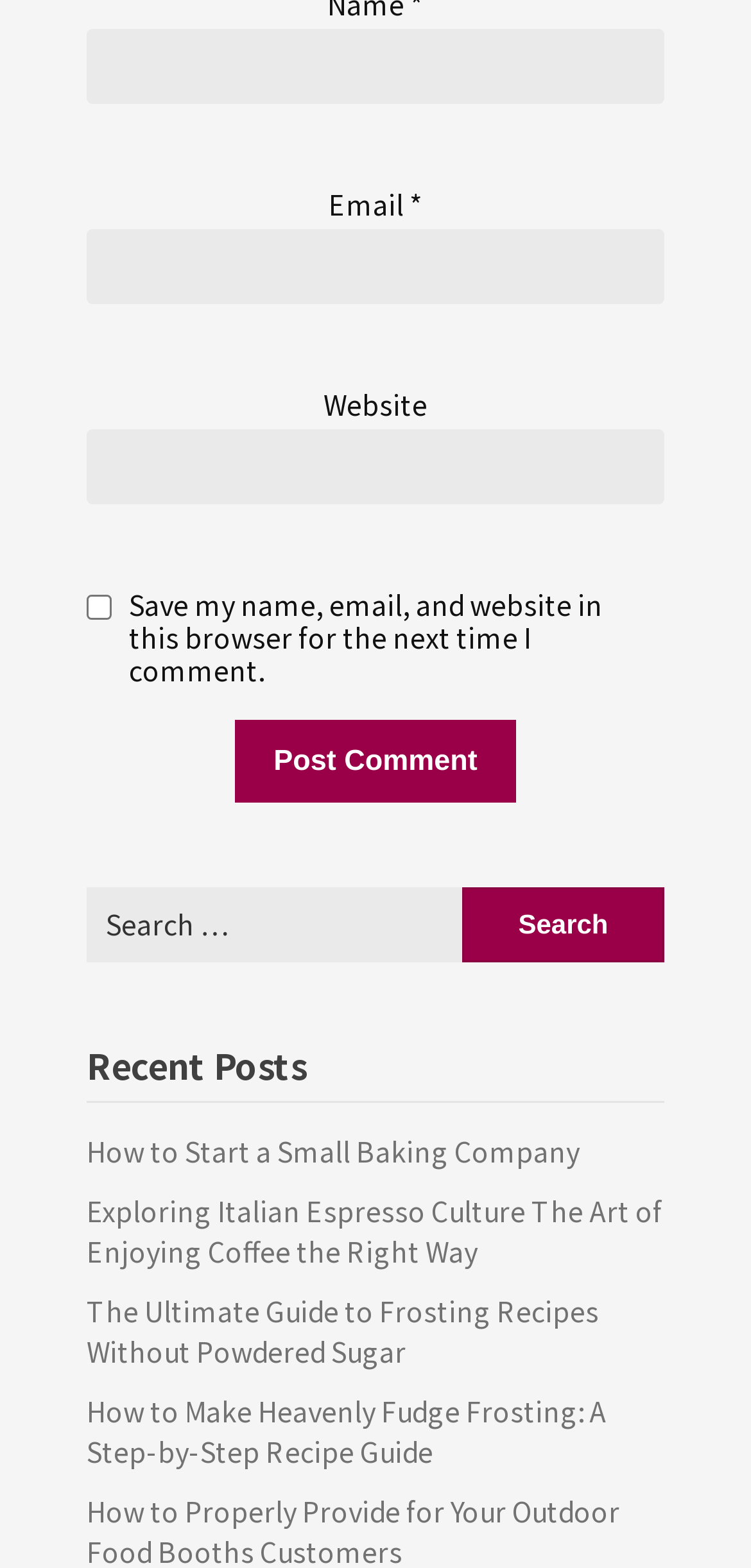What is the button below the textboxes?
Refer to the image and answer the question using a single word or phrase.

Post Comment